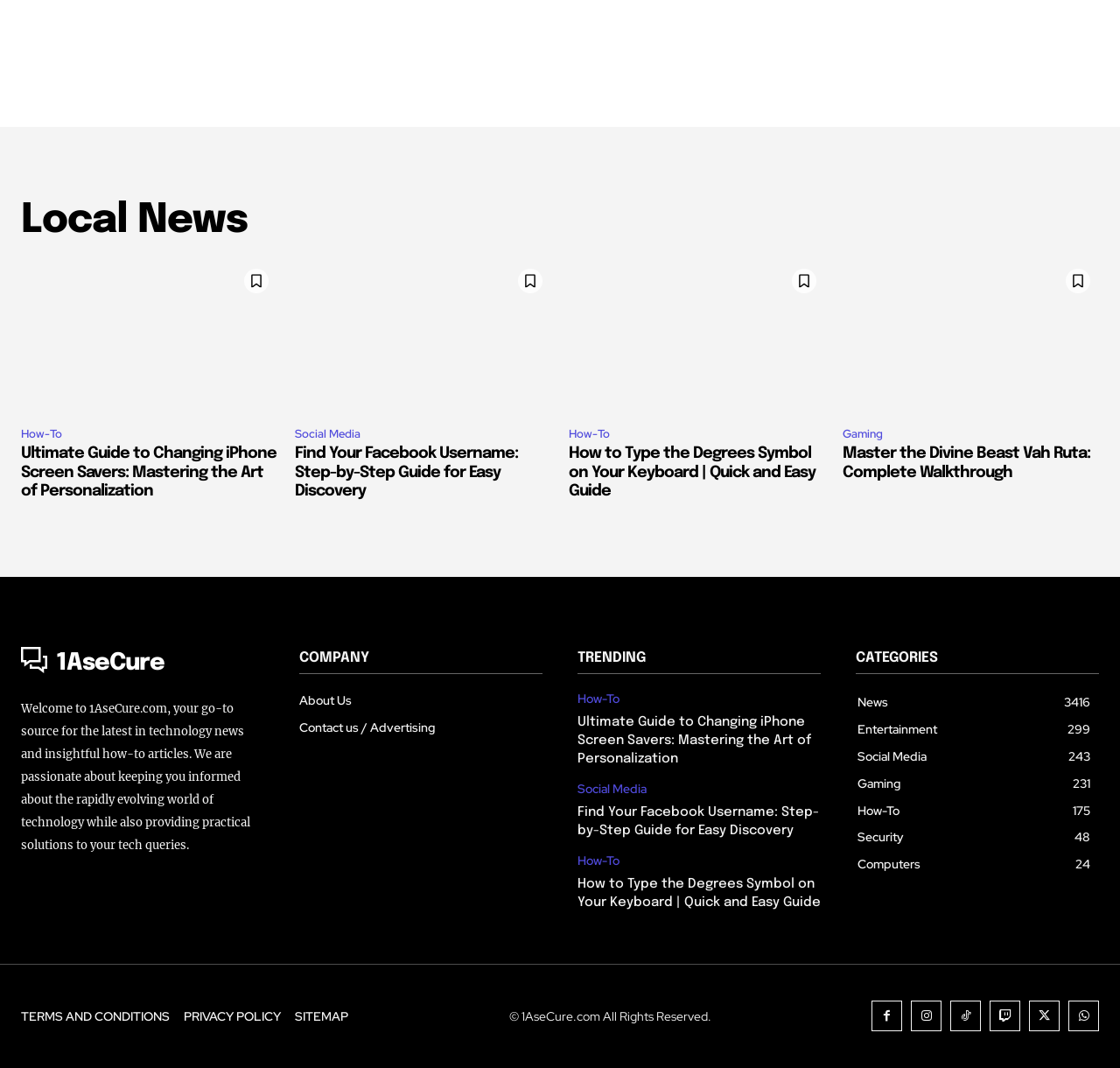Please determine the bounding box coordinates of the element to click on in order to accomplish the following task: "Read the 'Welcome to 1AseCure.com' message". Ensure the coordinates are four float numbers ranging from 0 to 1, i.e., [left, top, right, bottom].

[0.019, 0.656, 0.223, 0.798]